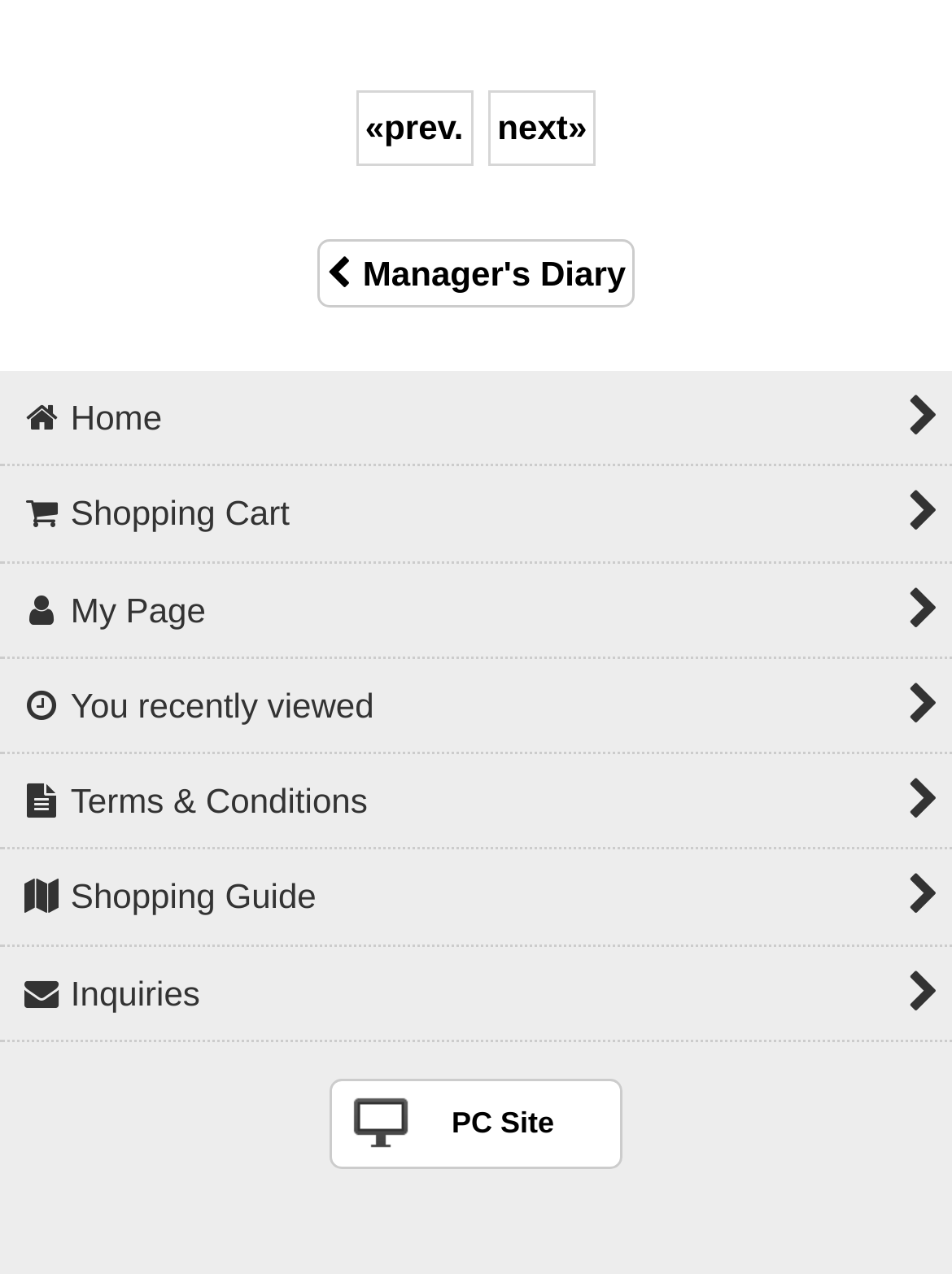Please identify the bounding box coordinates of the element I should click to complete this instruction: 'view shopping cart'. The coordinates should be given as four float numbers between 0 and 1, like this: [left, top, right, bottom].

[0.0, 0.367, 1.0, 0.442]